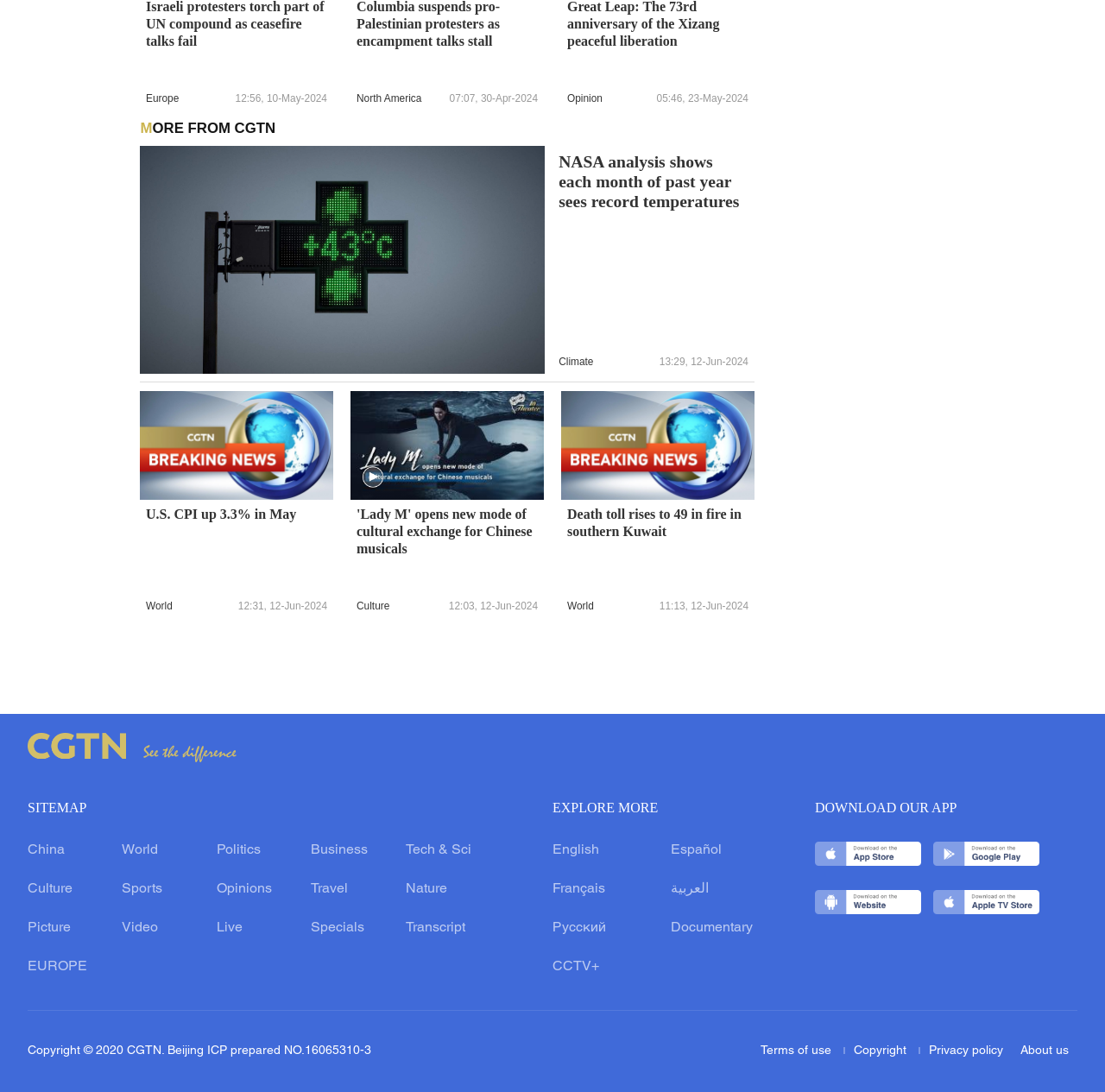What is the language of the webpage?
Use the image to give a comprehensive and detailed response to the question.

I found a link element with the text 'English' at the bottom of the page, which suggests that the language of the webpage is English.